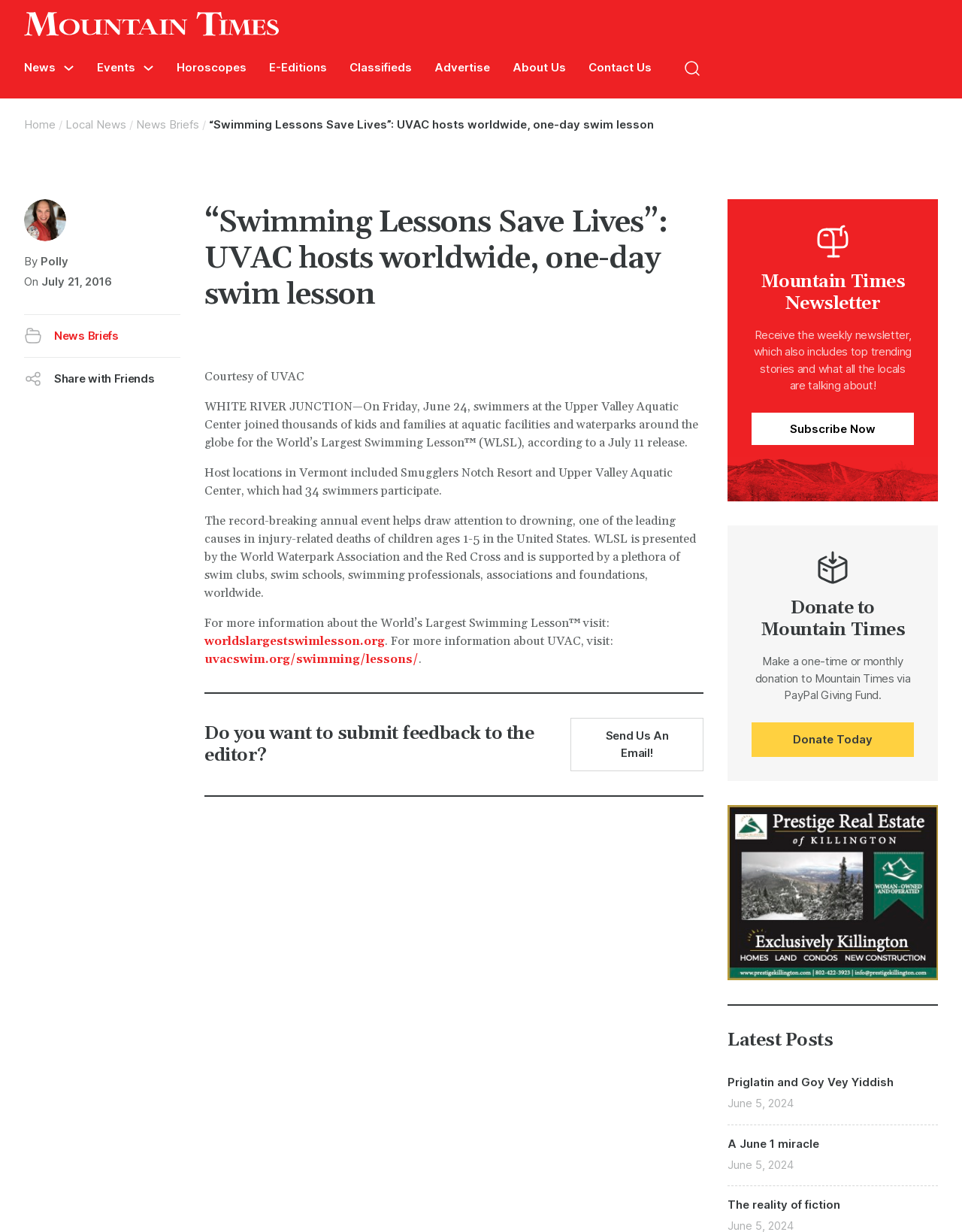Locate the bounding box of the UI element based on this description: "Advertise". Provide four float numbers between 0 and 1 as [left, top, right, bottom].

[0.452, 0.048, 0.509, 0.062]